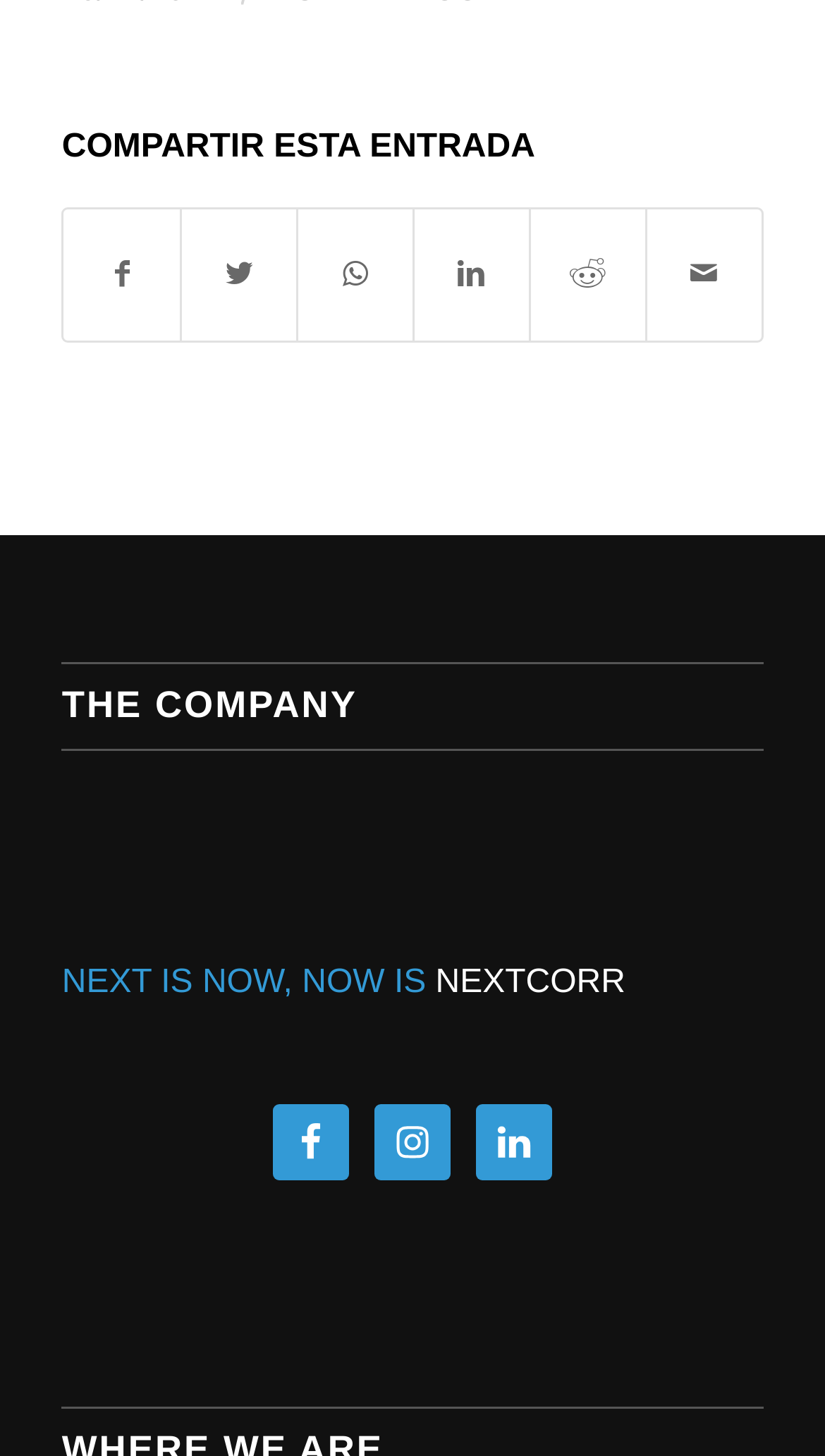Identify the bounding box coordinates for the element you need to click to achieve the following task: "Visit company page on LinkedIn". The coordinates must be four float values ranging from 0 to 1, formatted as [left, top, right, bottom].

[0.577, 0.758, 0.669, 0.81]